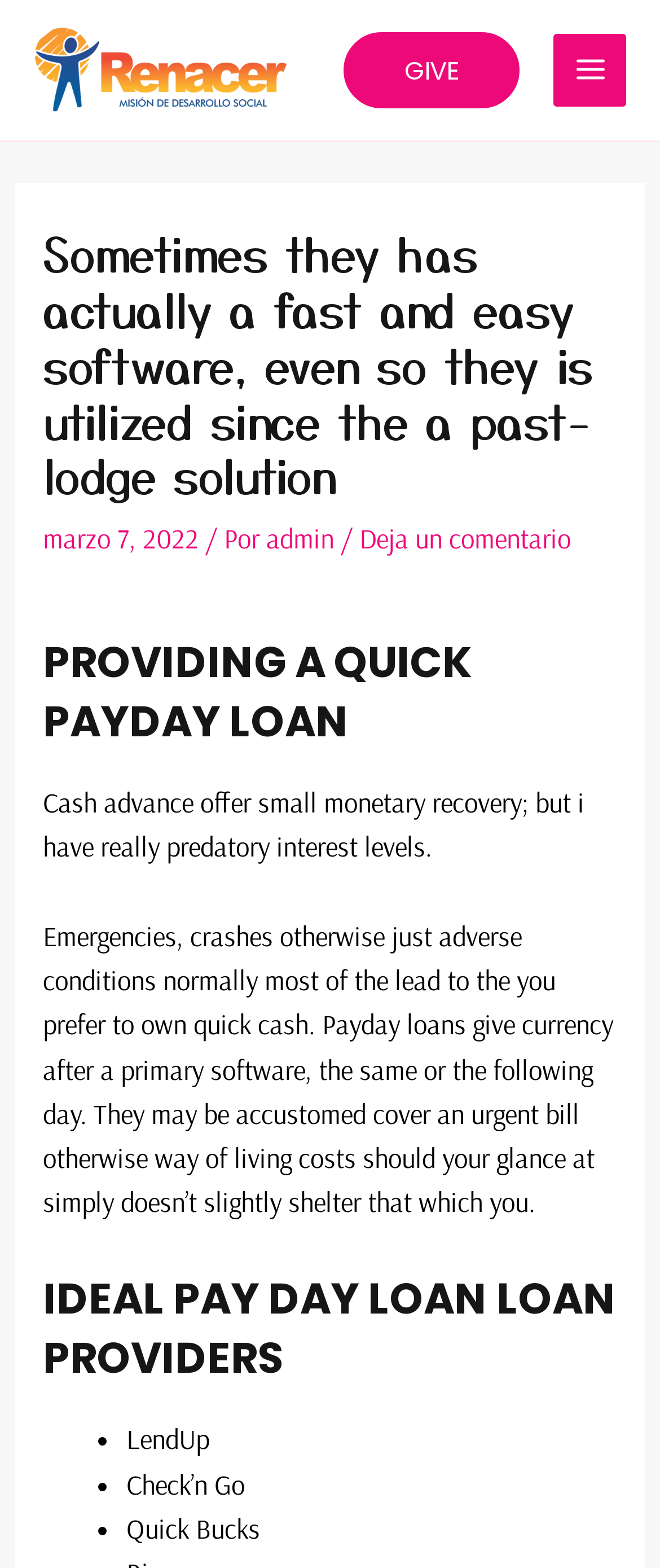What is the date mentioned on the webpage?
Relying on the image, give a concise answer in one word or a brief phrase.

marzo 7, 2022